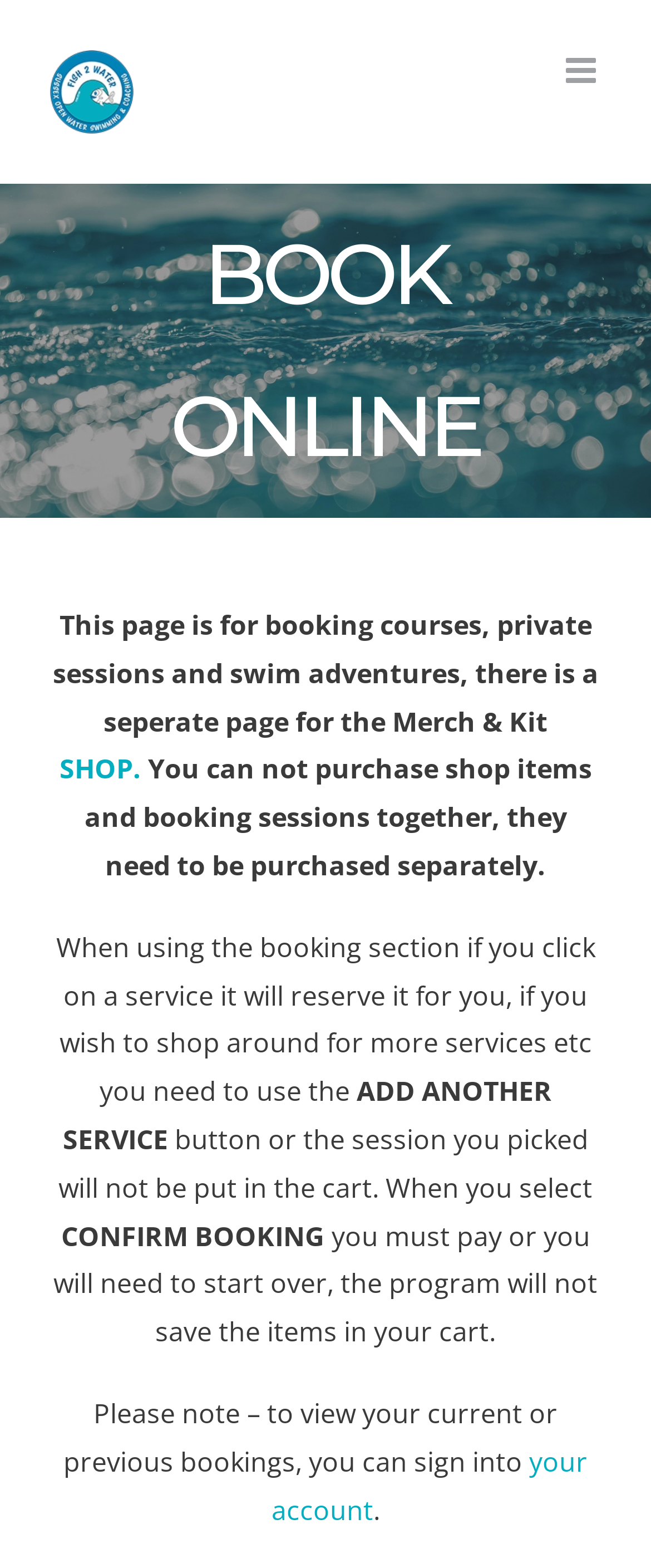How can I view my previous bookings?
Provide an in-depth answer to the question, covering all aspects.

The webpage provides instructions on how to view current or previous bookings. Users can sign into their account to access this information, which is not available on the current webpage.